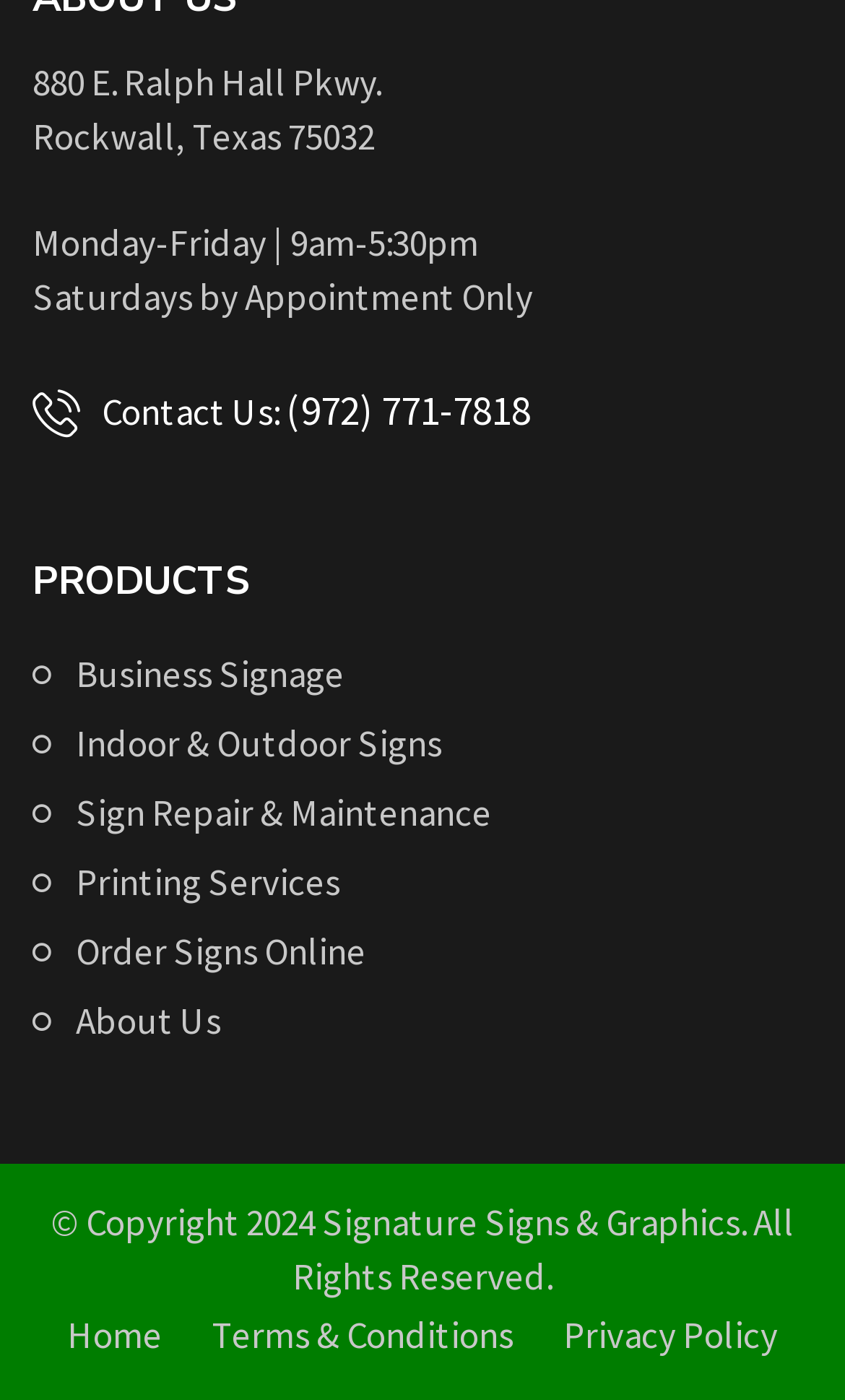Pinpoint the bounding box coordinates of the element you need to click to execute the following instruction: "Contact the company". The bounding box should be represented by four float numbers between 0 and 1, in the format [left, top, right, bottom].

[0.338, 0.271, 0.628, 0.315]